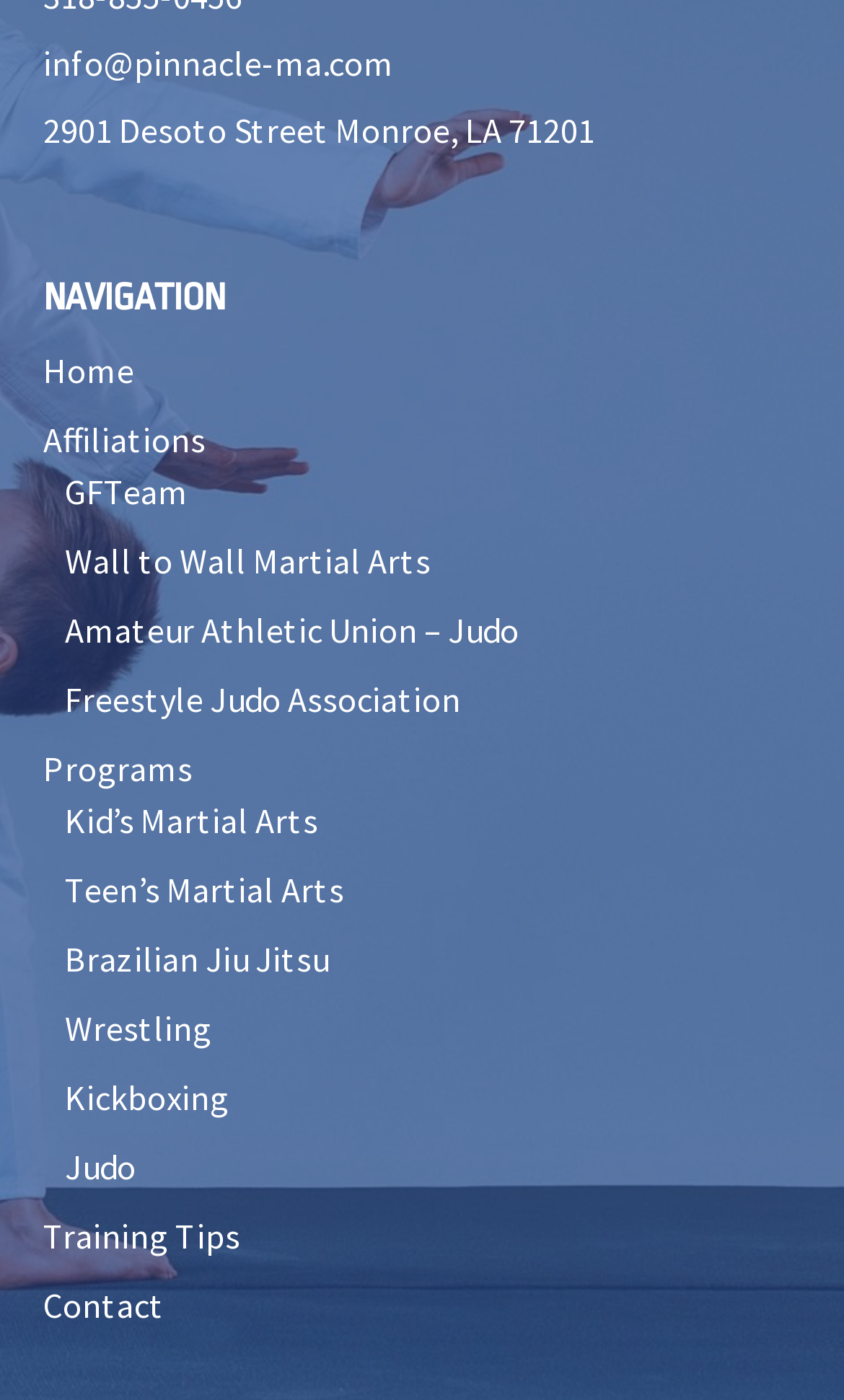Please find the bounding box coordinates for the clickable element needed to perform this instruction: "Learn about 'Efficient Garlic Farming with Garlic Root Cutter in Australia'".

None